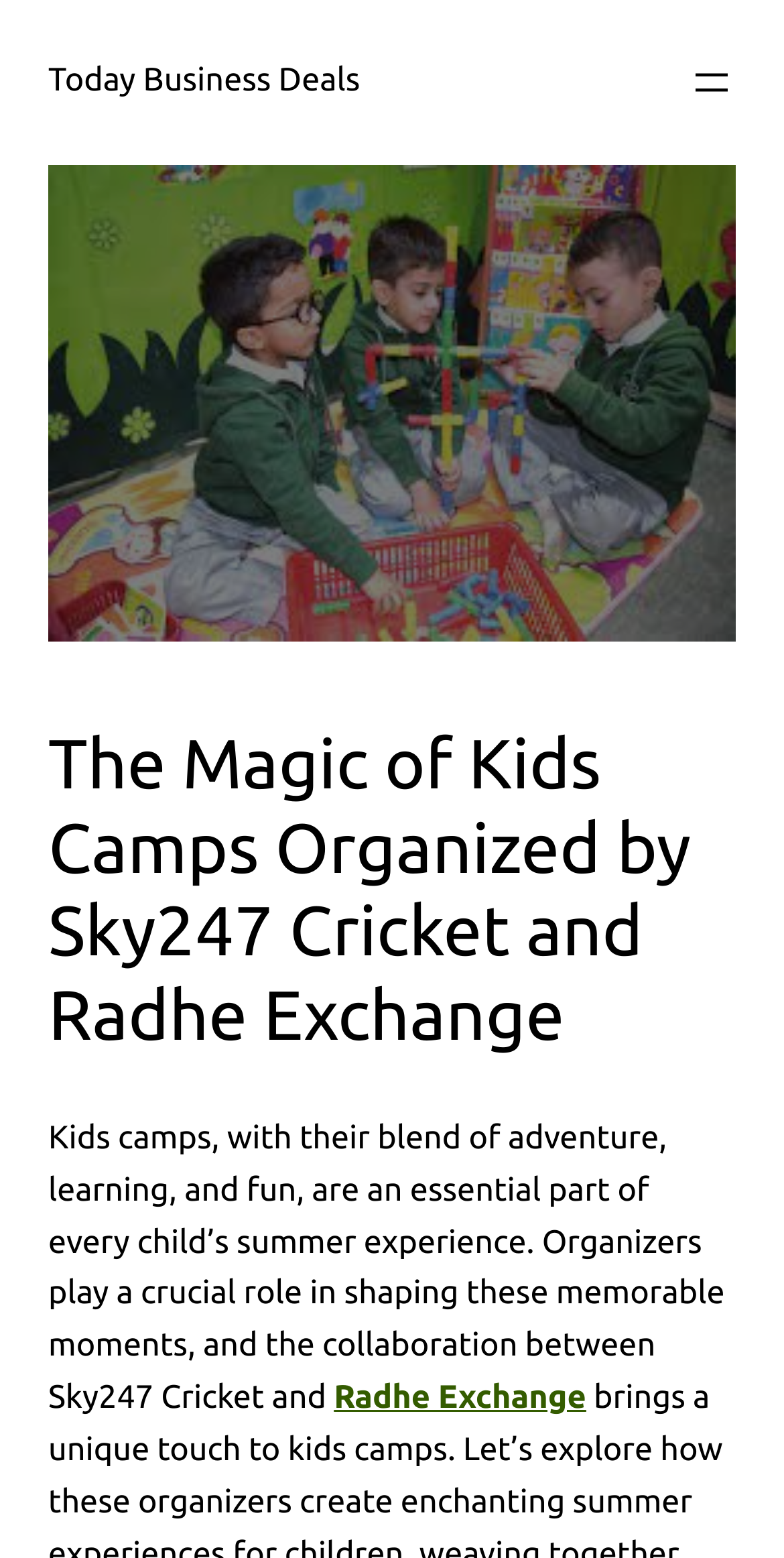Locate the primary heading on the webpage and return its text.

The Magic of Kids Camps Organized by Sky247 Cricket and Radhe Exchange